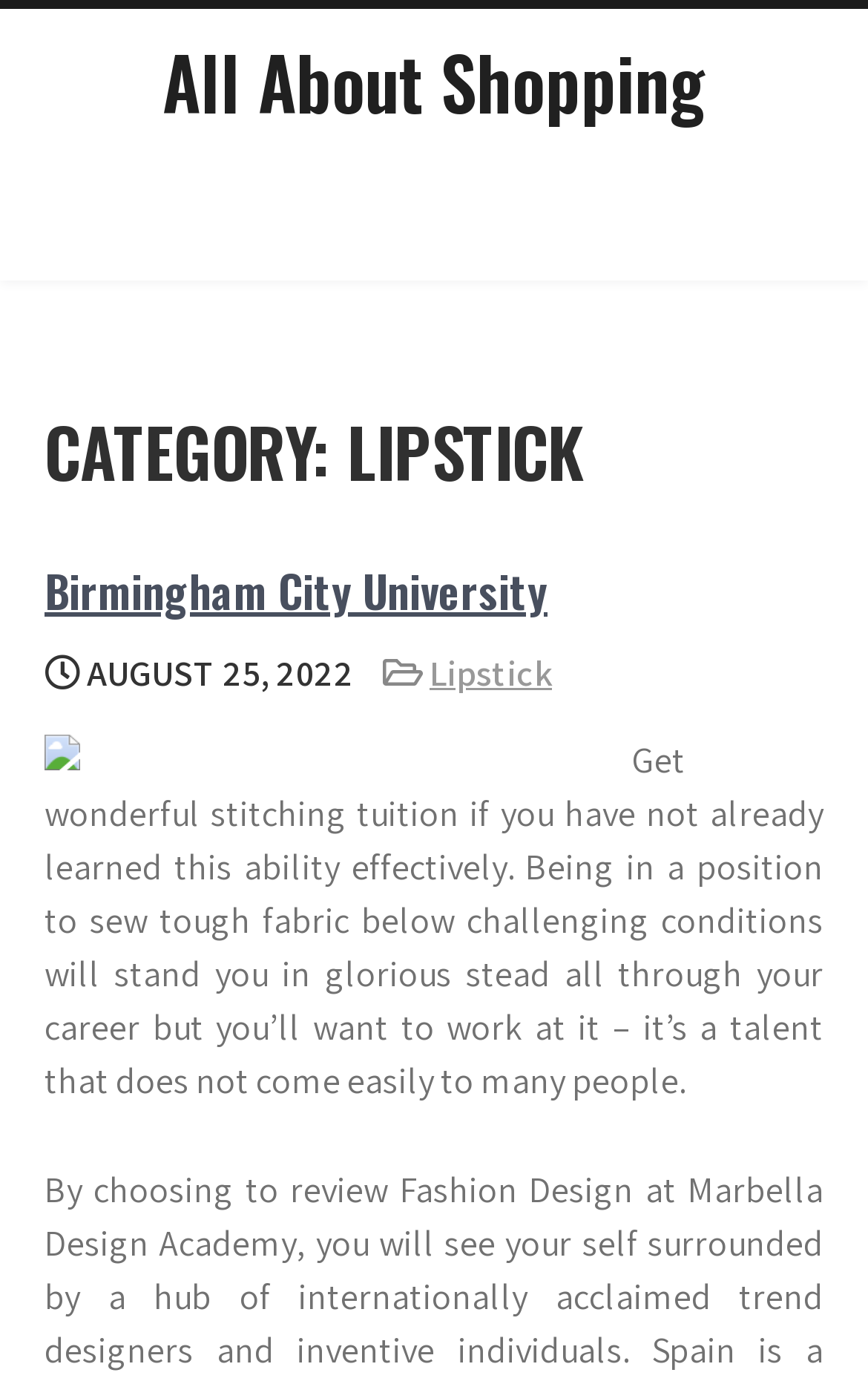Provide an in-depth caption for the elements present on the webpage.

The webpage is about lipstick archives and shopping. At the top, there is a heading that reads "All About Shopping" with a link to the same title. Below this, there is a larger heading that says "CATEGORY: LIPSTICK". 

Under the "CATEGORY: LIPSTICK" heading, there is a section with a header that contains a heading "Birmingham City University" with a link to the same title. Next to this, there is a static text that displays the date "AUGUST 25, 2022". On the right side of the date, there is a link to "Lipstick". 

Below this section, there is an image, and underneath the image, there is a block of text that provides advice on sewing tough fabric, stating that it's a valuable skill to have in one's career, but it requires practice to master.